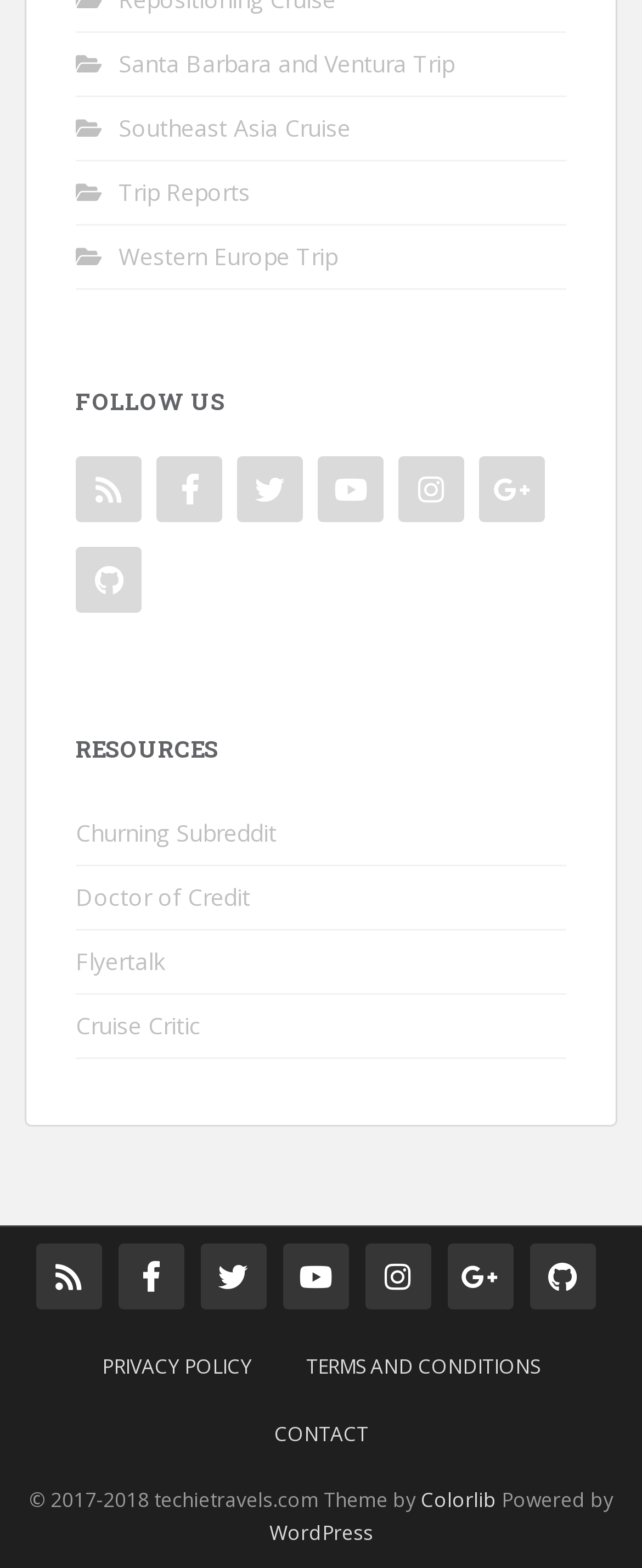Answer the question with a single word or phrase: 
What is the copyright year of the website?

2017-2018